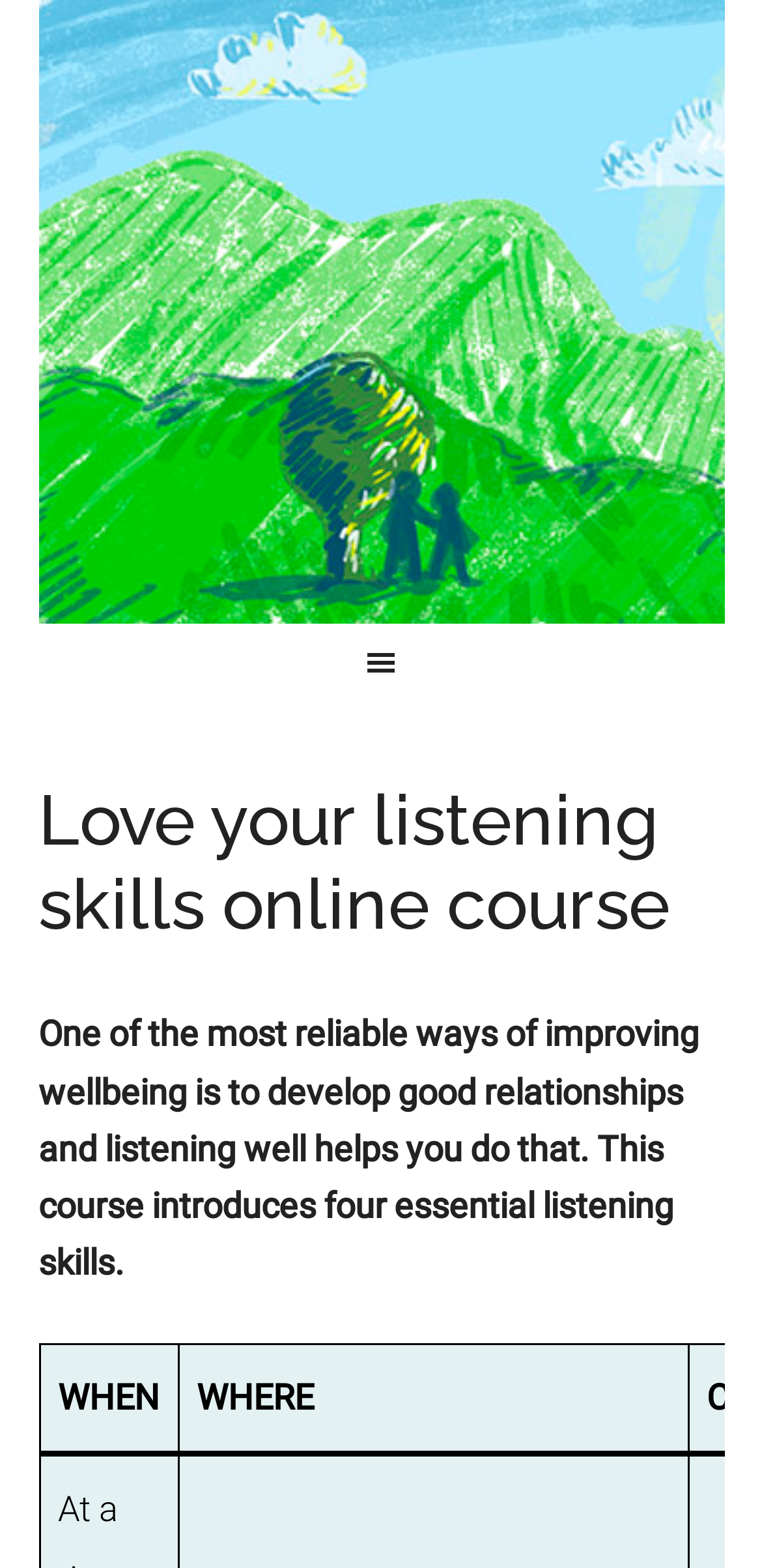Please answer the following question using a single word or phrase: What is the benefit of developing good relationships?

Improving wellbeing